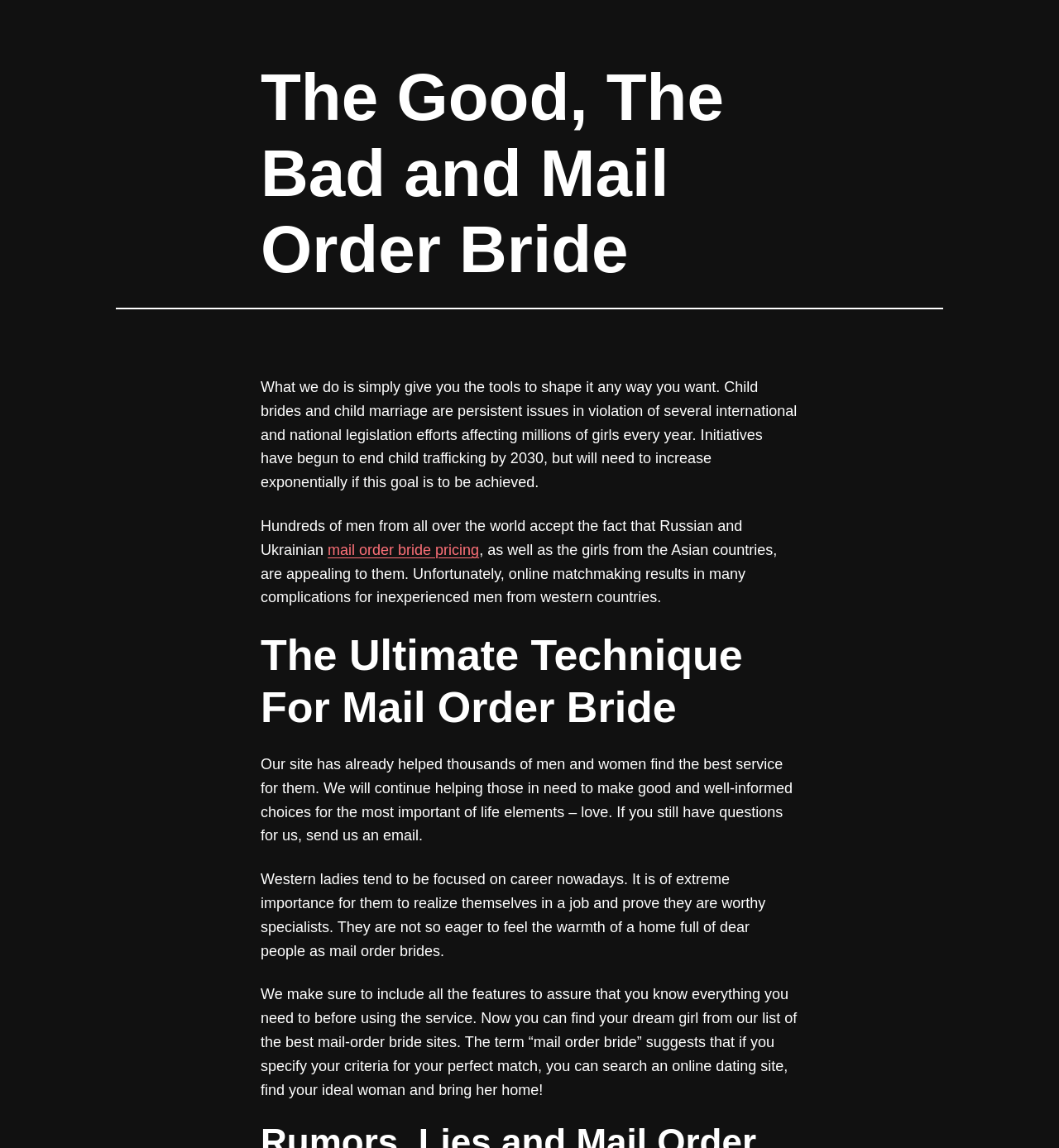What is the difference between Western ladies and mail order brides?
Based on the screenshot, provide your answer in one word or phrase.

Focus on career vs. family